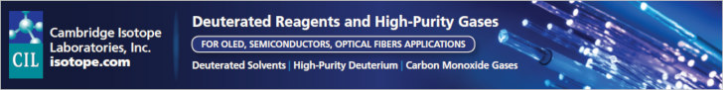Answer this question using a single word or a brief phrase:
What type of gases are mentioned in the banner?

Deuterium and carbon monoxide